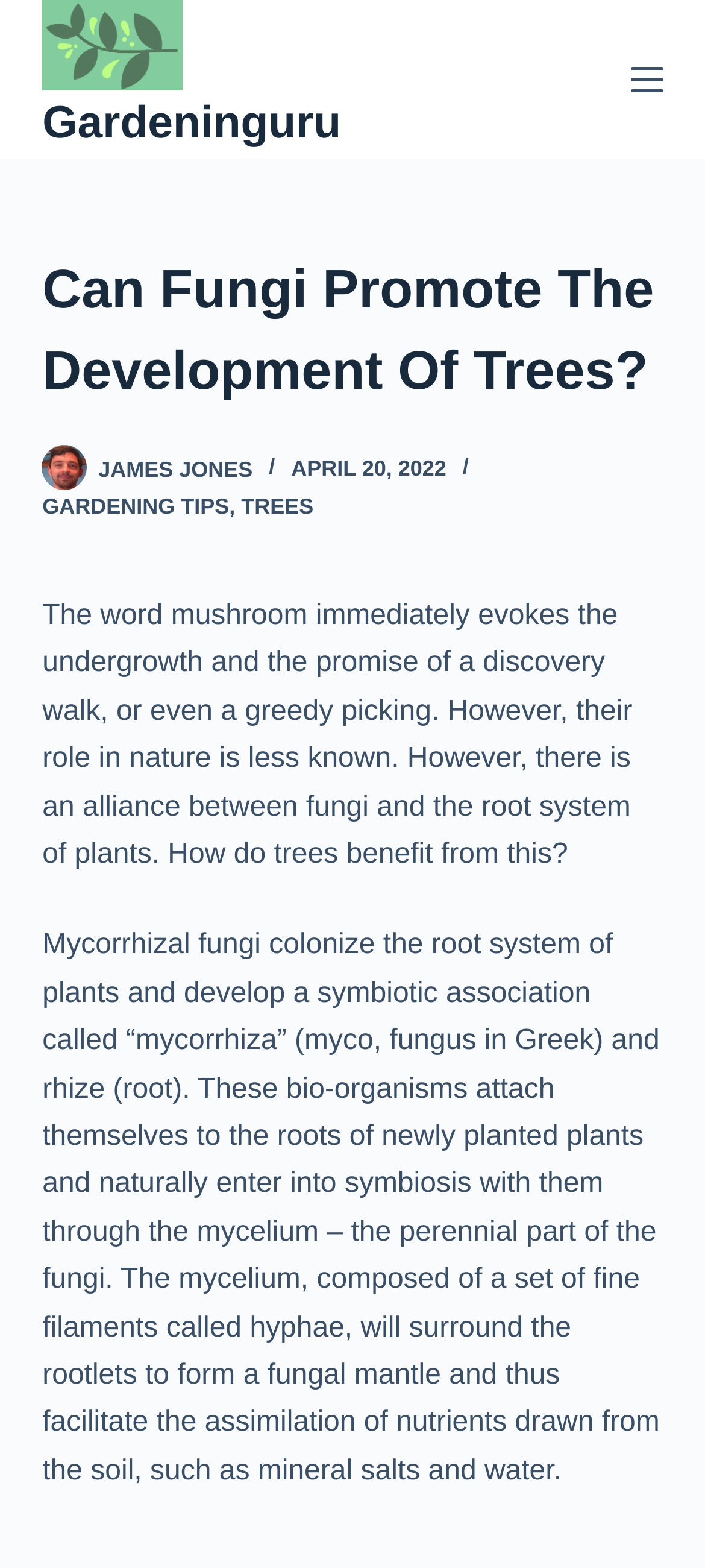Give a one-word or short-phrase answer to the following question: 
What is the relationship between fungi and the root system of plants?

Alliance